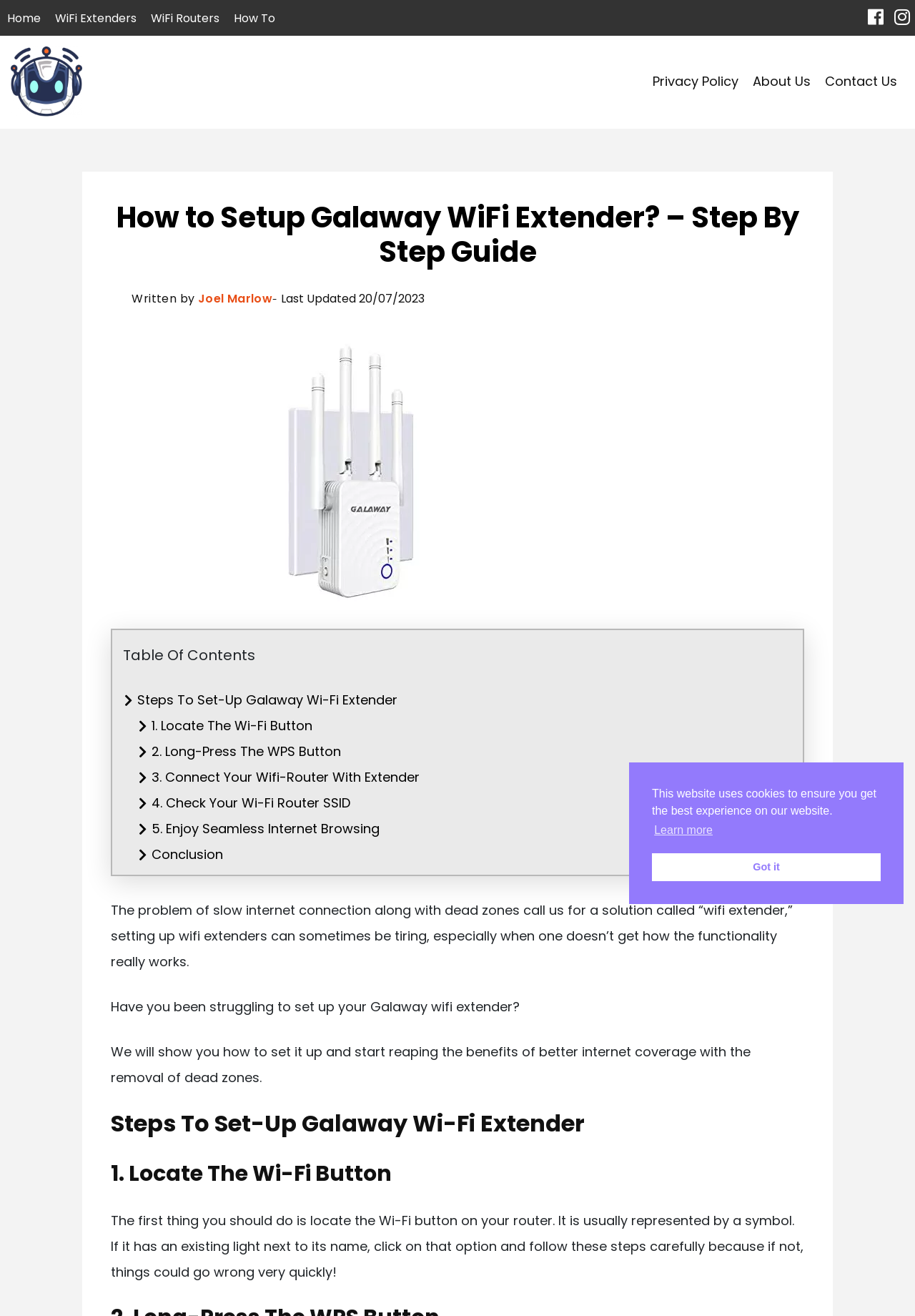When was the article last updated?
Please respond to the question thoroughly and include all relevant details.

The last updated date of the article can be found by looking at the 'Last Updated' section, which is located below the main heading. The text 'Last Updated' is followed by the date '20/07/2023', indicating that the article was last updated on this date.